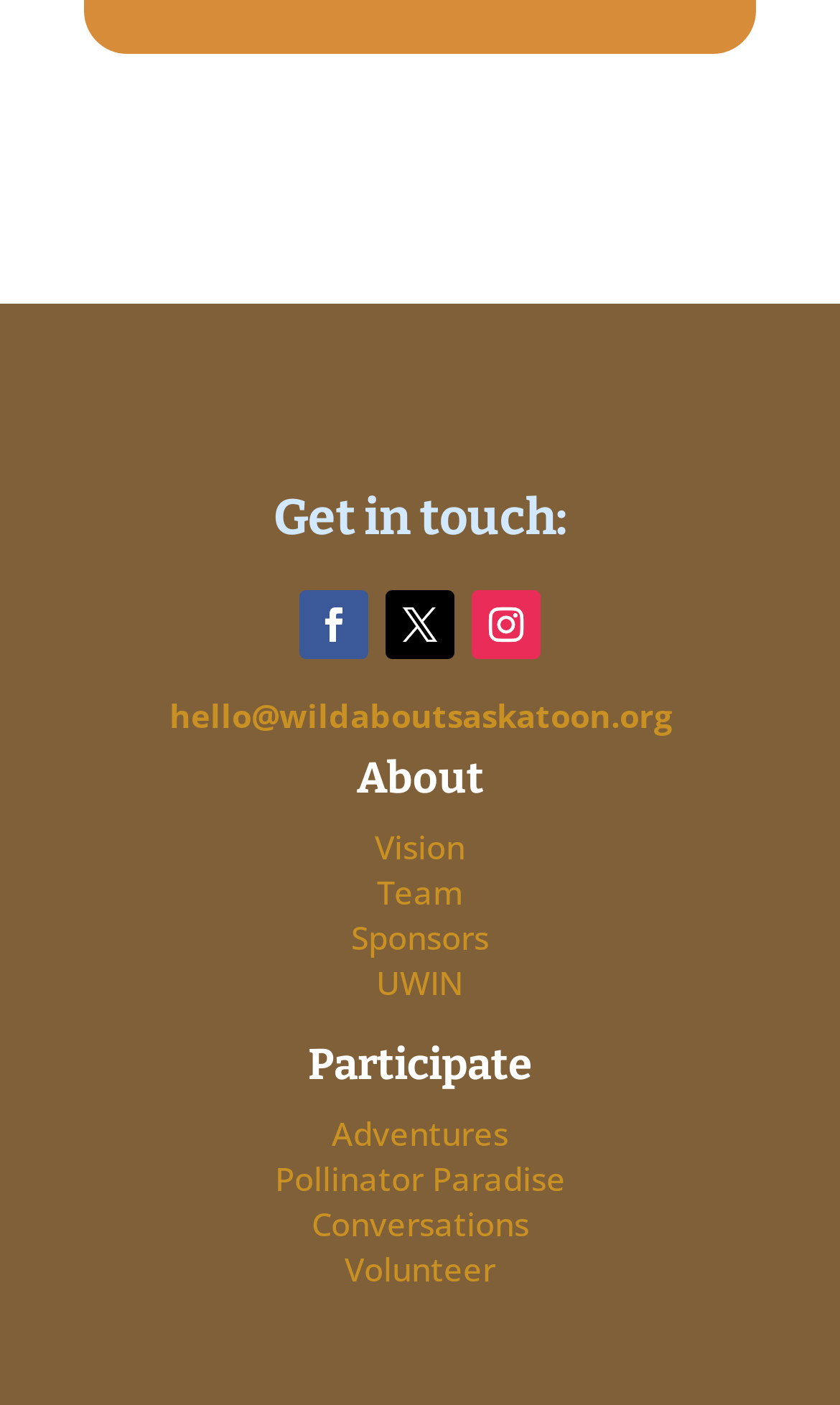How many social media links are there?
Please provide a comprehensive answer based on the visual information in the image.

I counted the number of social media links by looking at the icons and their corresponding OCR text. There are three social media links, represented by the icons '', '', and ''.